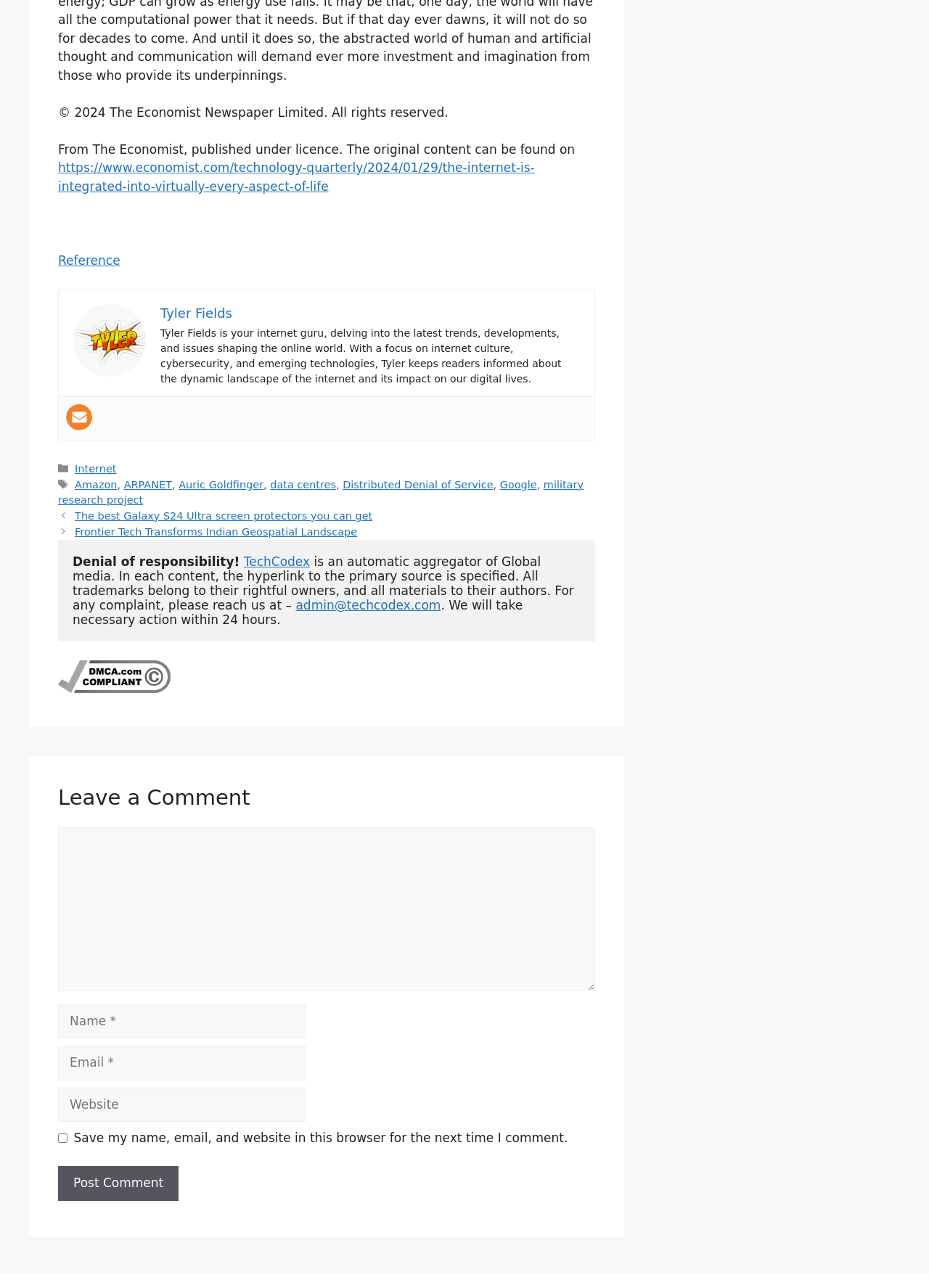Please specify the bounding box coordinates of the clickable region necessary for completing the following instruction: "Click on the link to read the original article". The coordinates must consist of four float numbers between 0 and 1, i.e., [left, top, right, bottom].

[0.062, 0.125, 0.576, 0.15]